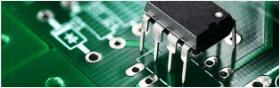Break down the image and describe every detail you can observe.

The image showcases a close-up view of a printed circuit board (PCB) featuring a black integrated circuit (IC) chip mounted on a vibrant green substrate. The chip is characterized by its multiple metal pins that extend into circular solder pads on the board, highlighting the intricate connections essential for electronic functionality. The surface of the PCB reveals a network of conductive traces and additional components, such as resistors and capacitors, seamlessly integrated into the design. This visual representation emphasizes the precision and complexity involved in PCB assembly, making it relevant to those interested in electronics, engineering, or PCB manufacturing.